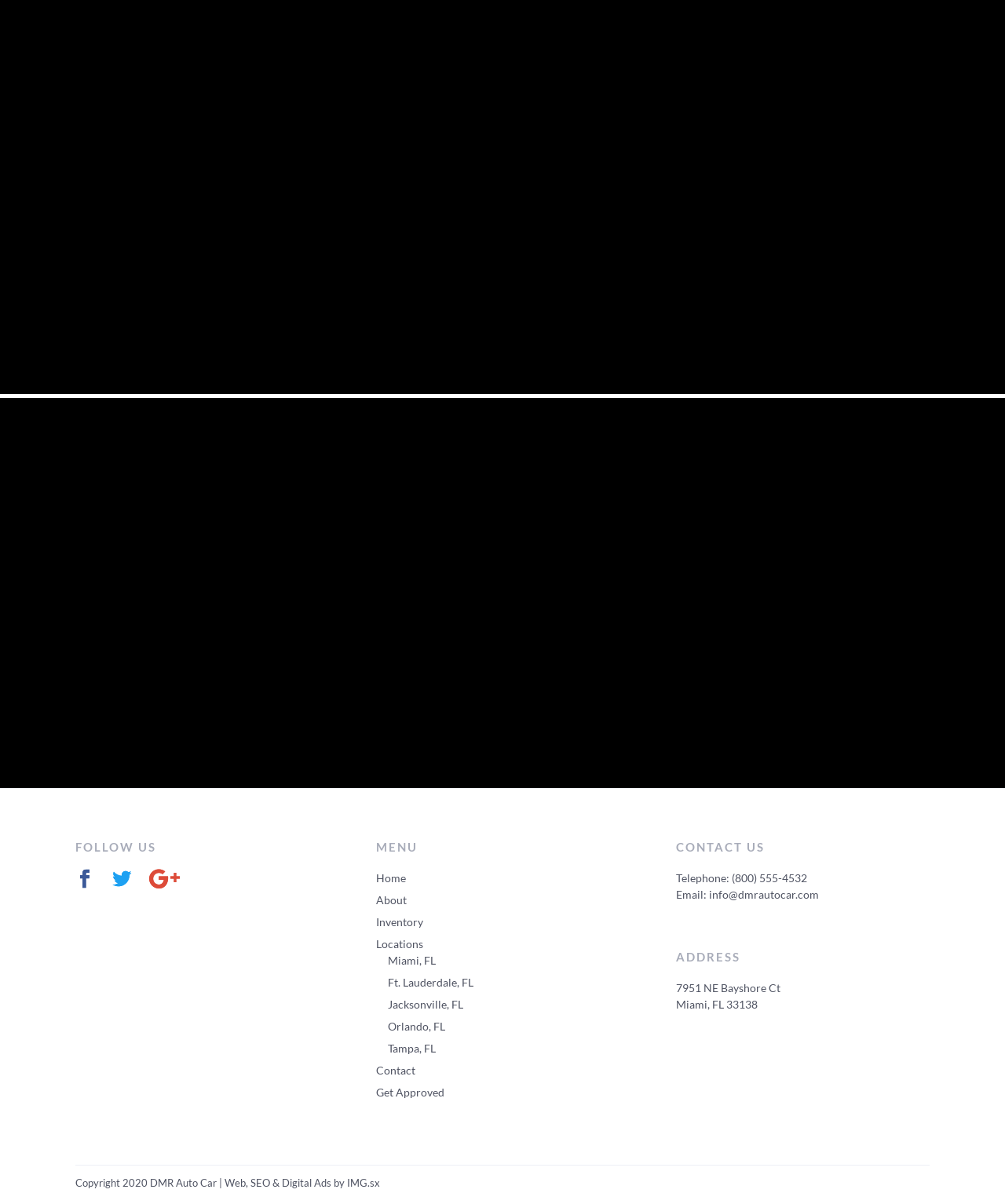Identify the bounding box coordinates for the UI element described as follows: "Ft. Lauderdale, FL". Ensure the coordinates are four float numbers between 0 and 1, formatted as [left, top, right, bottom].

[0.386, 0.81, 0.471, 0.821]